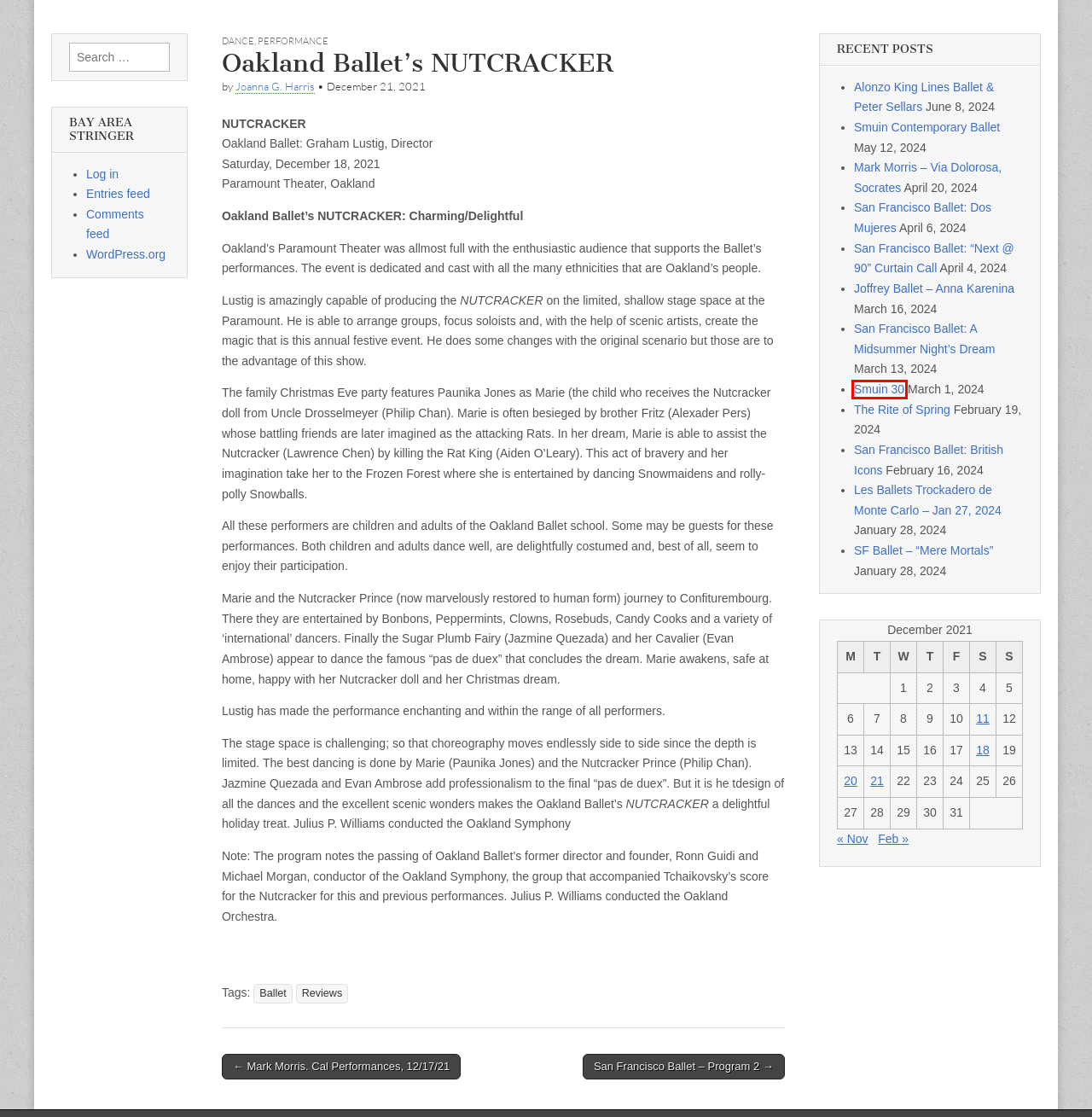Observe the provided screenshot of a webpage with a red bounding box around a specific UI element. Choose the webpage description that best fits the new webpage after you click on the highlighted element. These are your options:
A. San Francisco Ballet: Dos Mujeres – Bay Area Stringer
B. Joffrey Ballet – Anna Karenina – Bay Area Stringer
C. Ballet – Bay Area Stringer
D. SF Ballet – “Mere Mortals” – Bay Area Stringer
E. Blog Tool, Publishing Platform, and CMS – WordPress.org
F. Smuin 30 – Bay Area Stringer
G. Smuin Contemporary Ballet – Bay Area Stringer
H. February 2022 – Bay Area Stringer

F